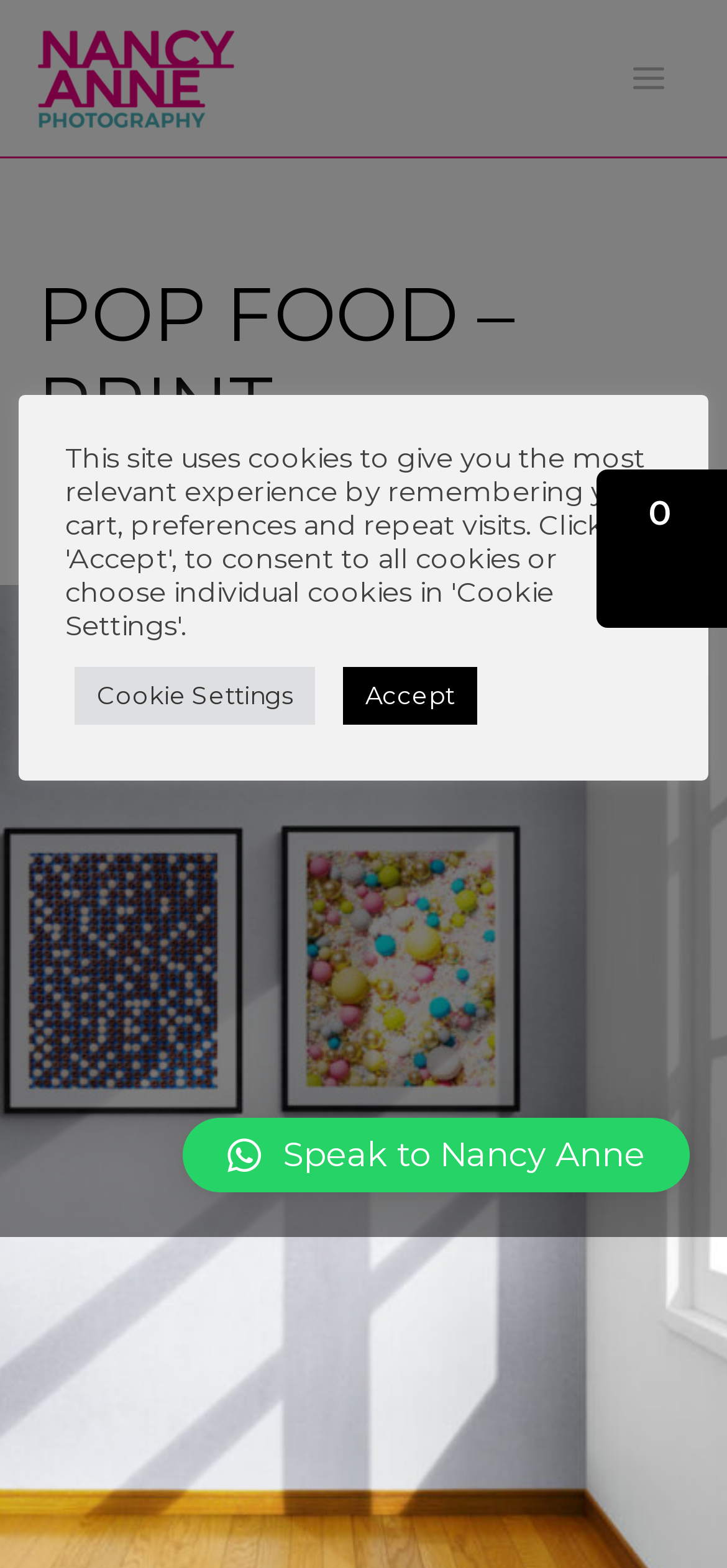What is the name of the artist?
Based on the visual information, provide a detailed and comprehensive answer.

I found the answer by looking at the link element with the text 'Nancy Anne Art' at the top of the webpage, which suggests that Nancy Anne is the artist behind the print collection.